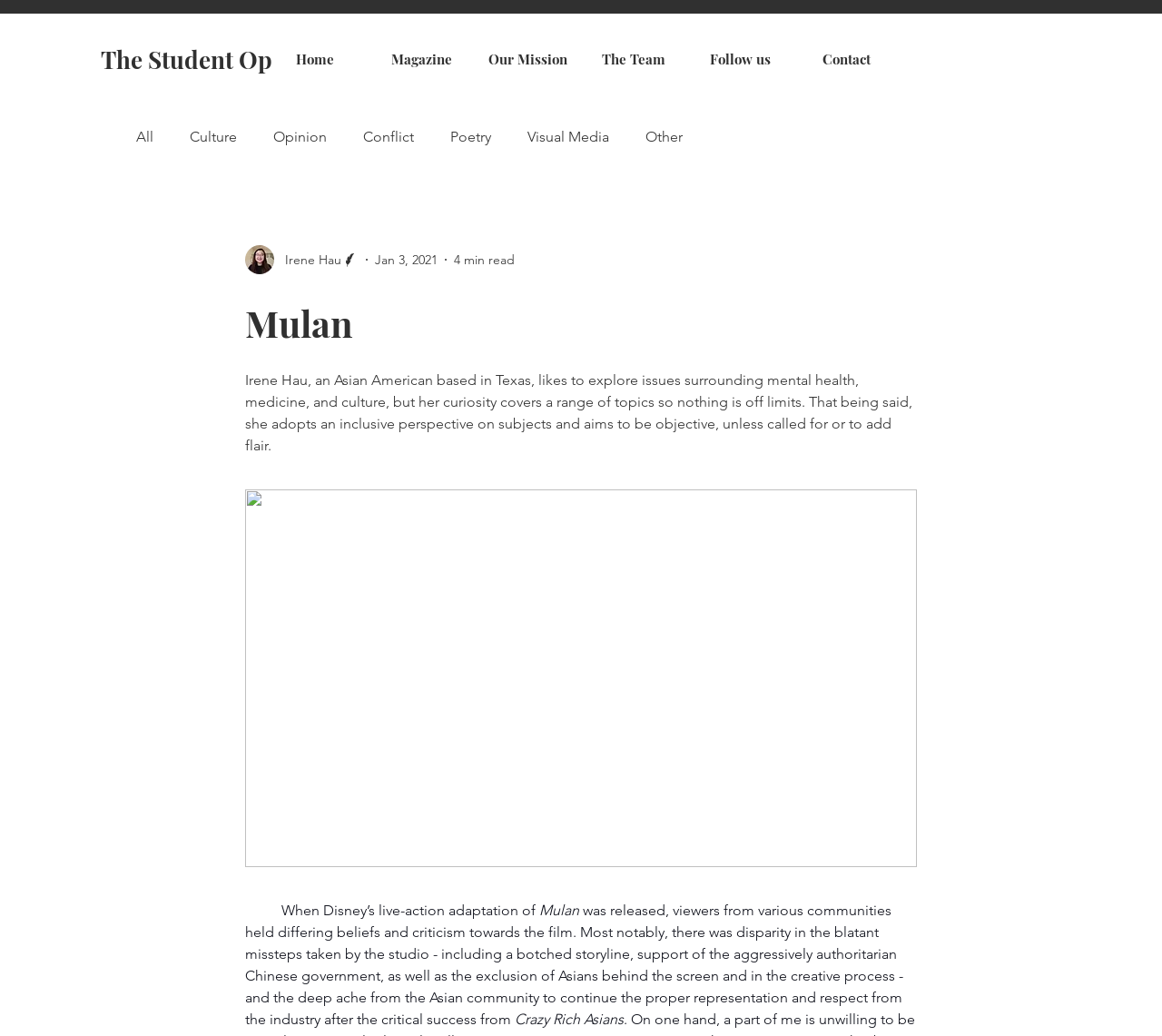Identify the bounding box coordinates for the element you need to click to achieve the following task: "Click on the 'Home' link". The coordinates must be four float values ranging from 0 to 1, formatted as [left, top, right, bottom].

[0.225, 0.047, 0.317, 0.067]